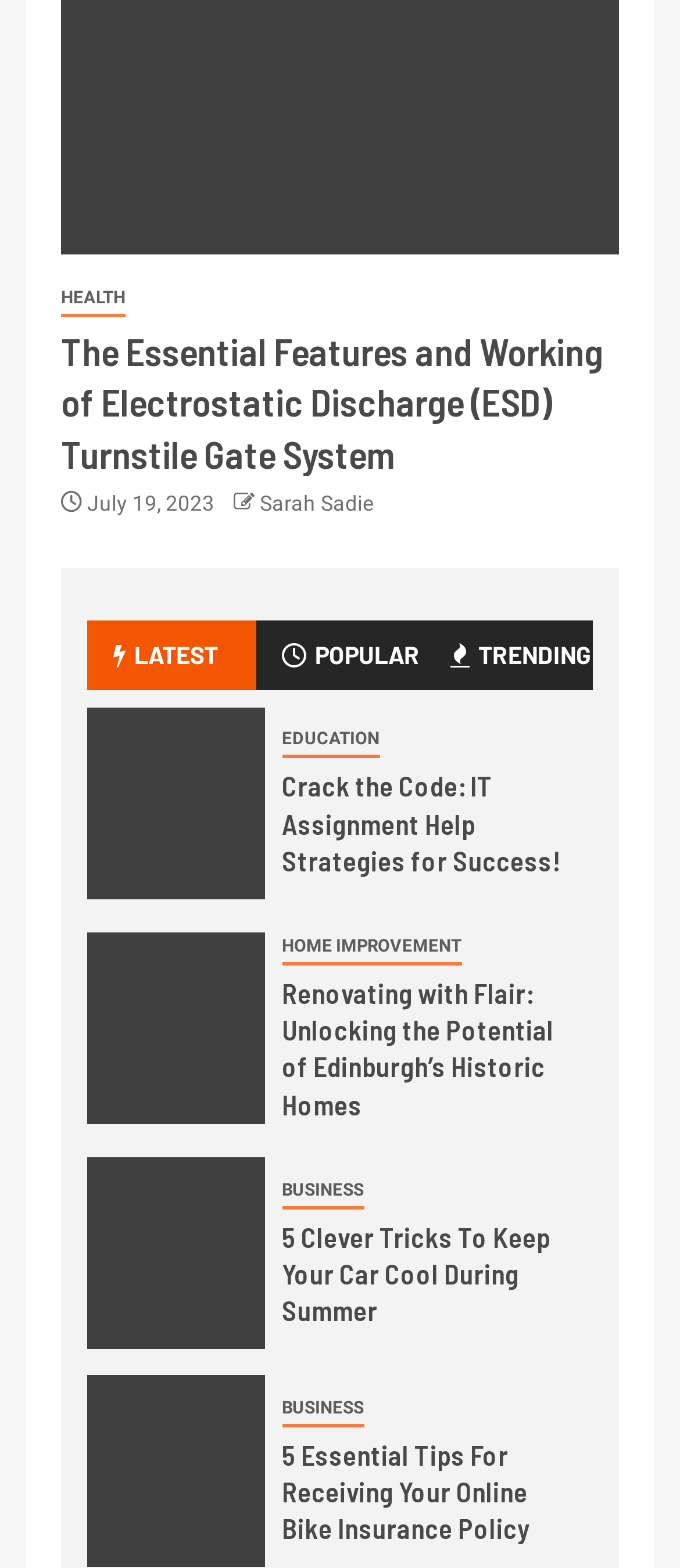How many links are there under the 'LATEST' tab?
Please answer the question with a detailed response using the information from the screenshot.

I counted the number of links under the 'LATEST' tab, which are 'IT Assignment', 'EDUCATION', 'HOME IMPROVEMENT', 'BUSINESS', and 'BUSINESS', so there are 5 links.